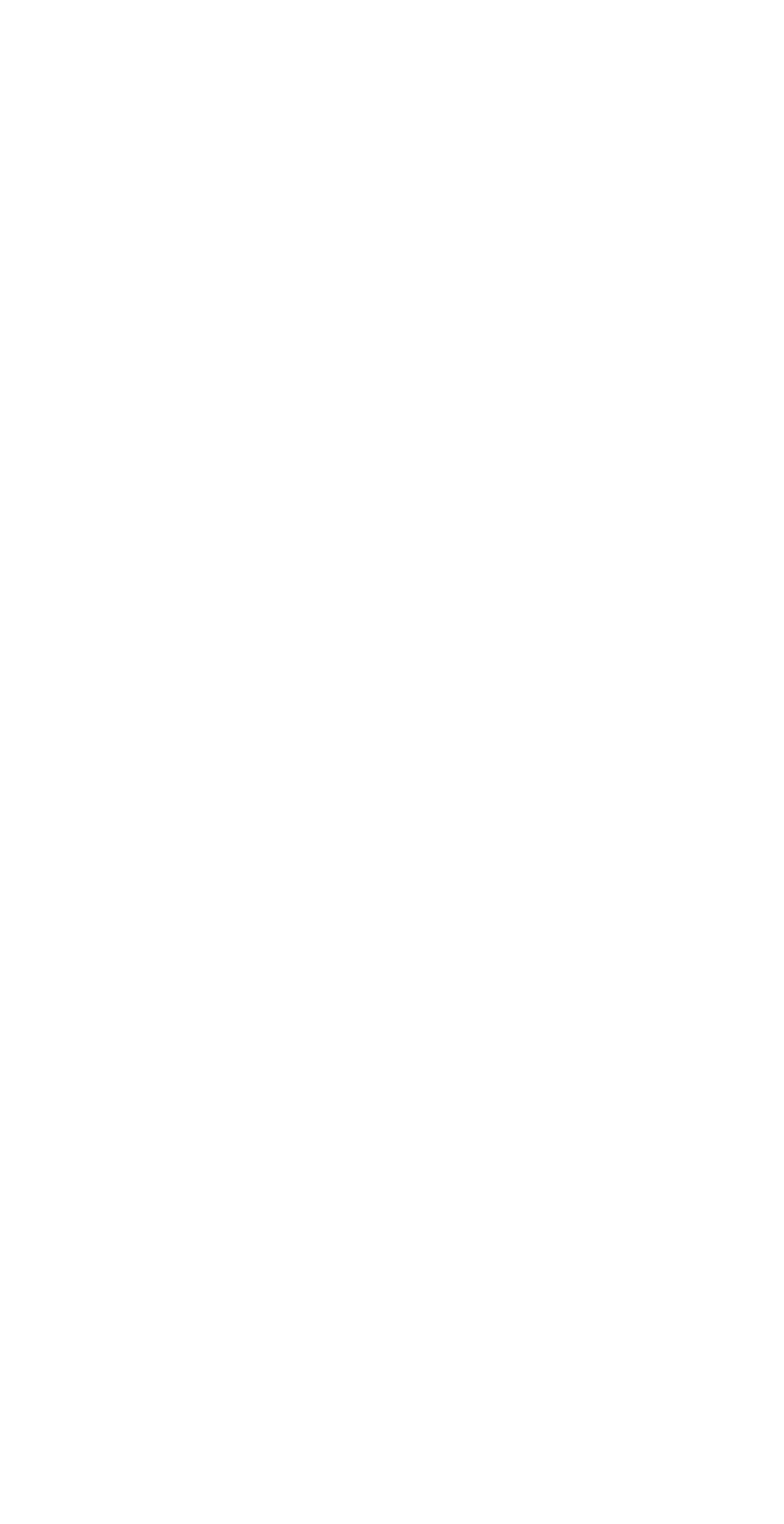What is the purpose of the horizontal lines on the webpage?
Please provide a single word or phrase answer based on the image.

Separation